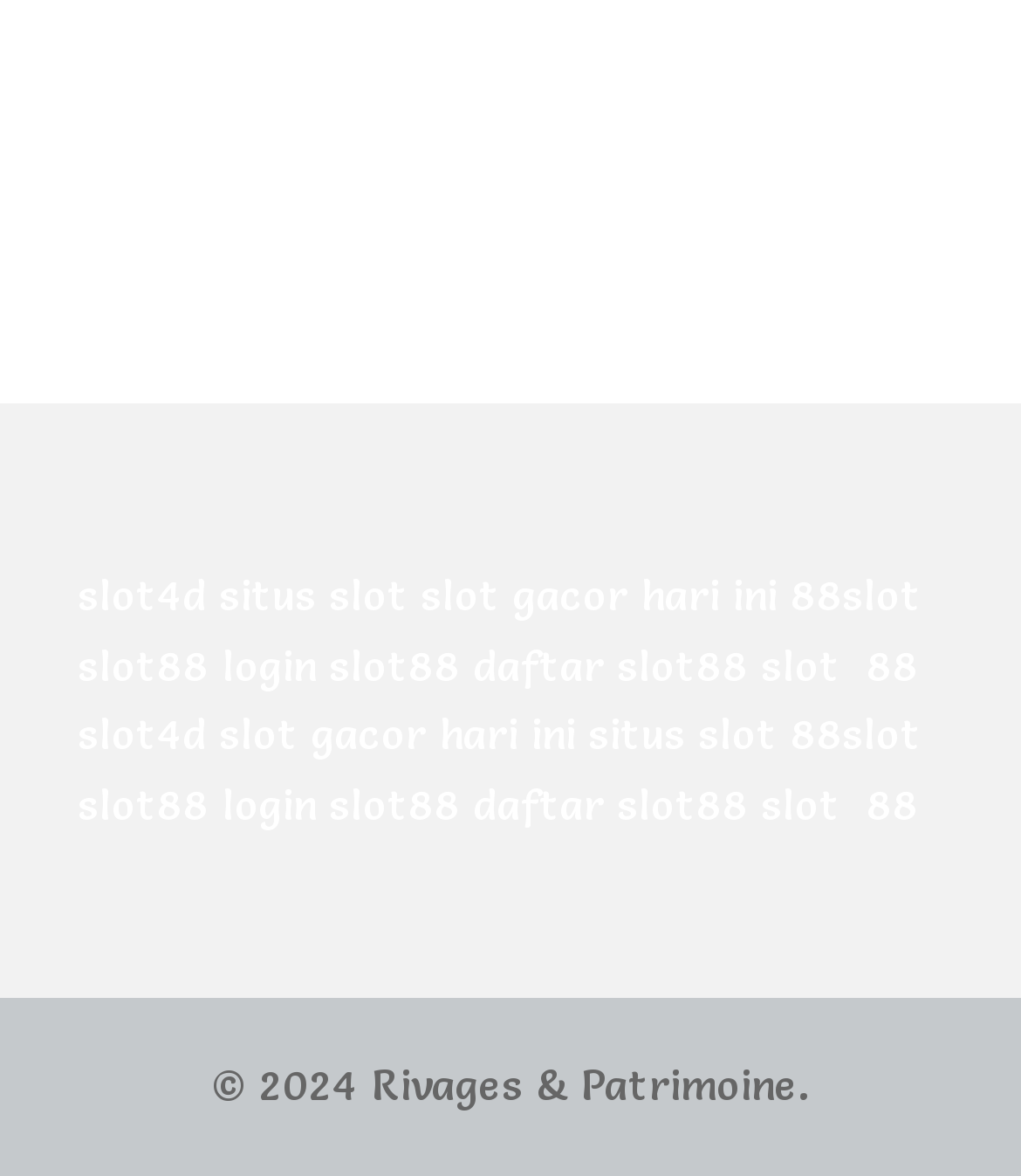Please find the bounding box coordinates of the element that needs to be clicked to perform the following instruction: "Reply to the post". The bounding box coordinates should be four float numbers between 0 and 1, represented as [left, top, right, bottom].

None